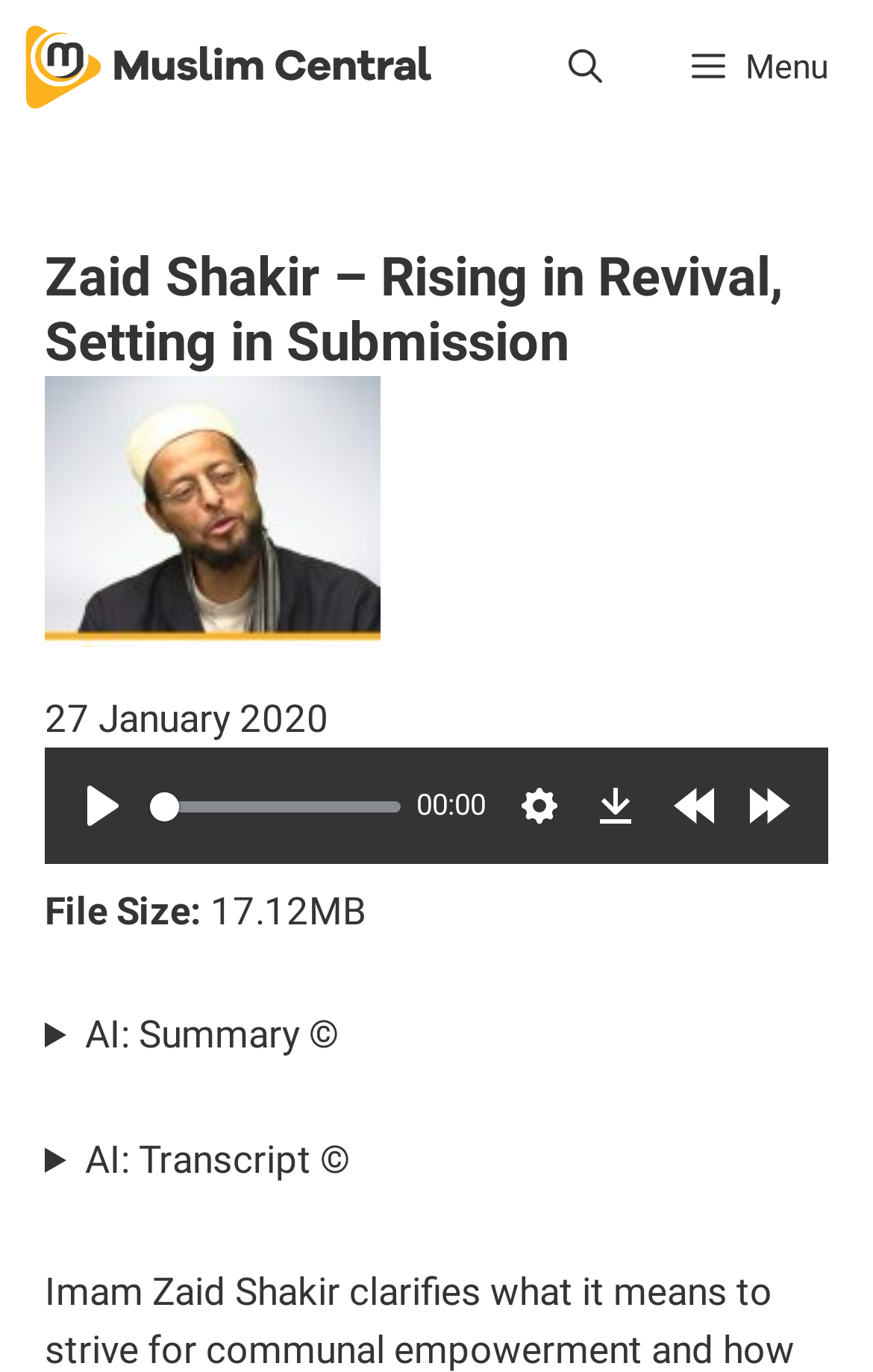Please locate the bounding box coordinates of the element that should be clicked to complete the given instruction: "Open the menu".

[0.741, 0.0, 1.0, 0.098]